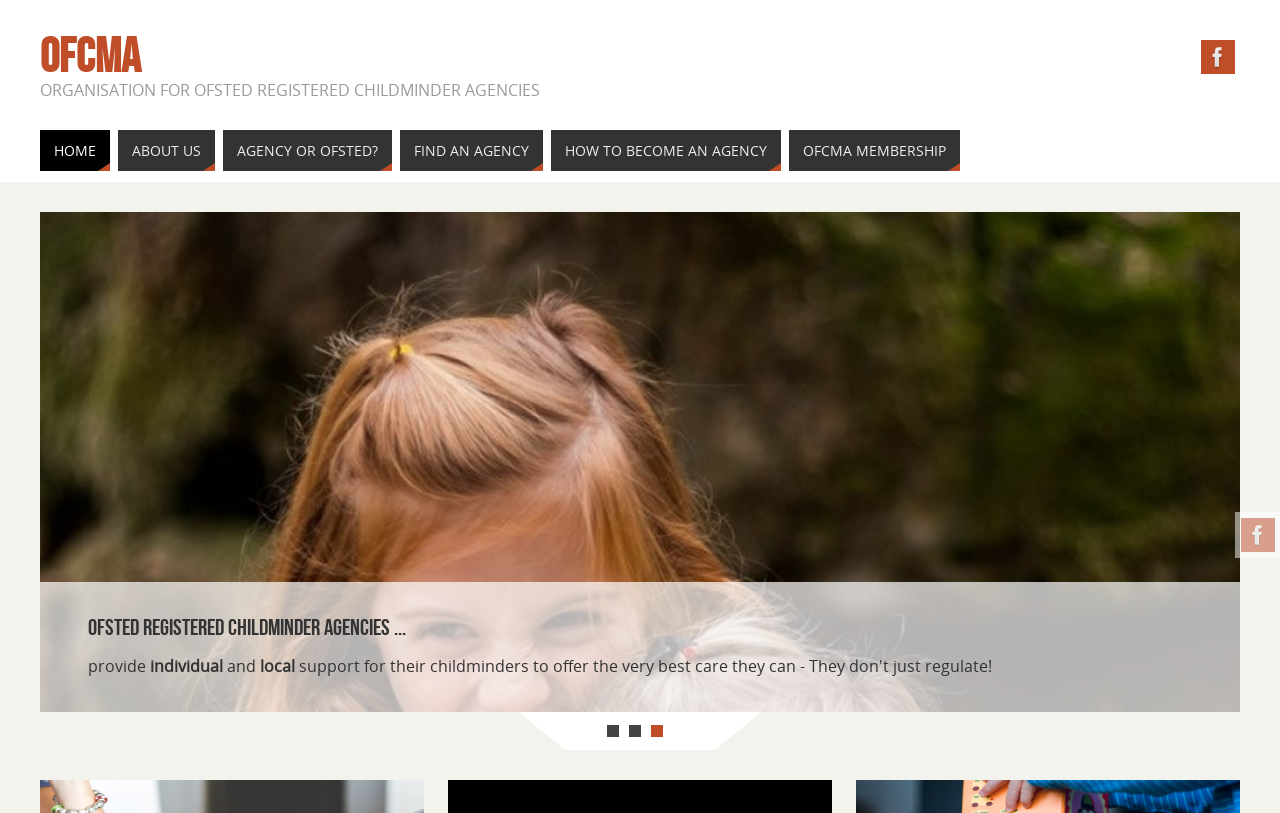Using the information in the image, give a detailed answer to the following question: What is the purpose of Ofsted registered childminder agencies?

The purpose of Ofsted registered childminder agencies can be found in the text at the bottom of the webpage, which states that they 'provide individual and local' services.